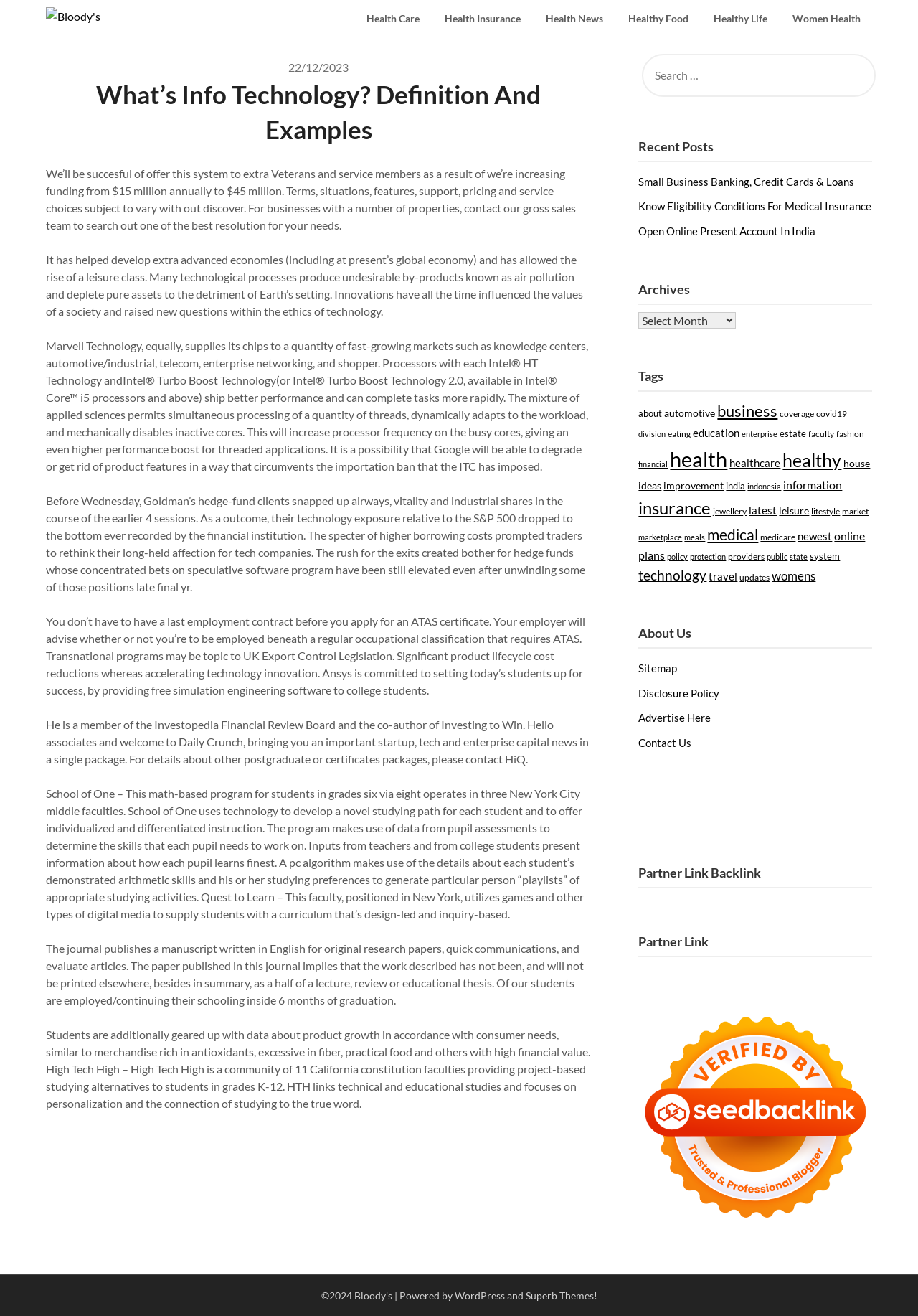Specify the bounding box coordinates of the area to click in order to follow the given instruction: "View recent posts."

[0.696, 0.103, 0.95, 0.119]